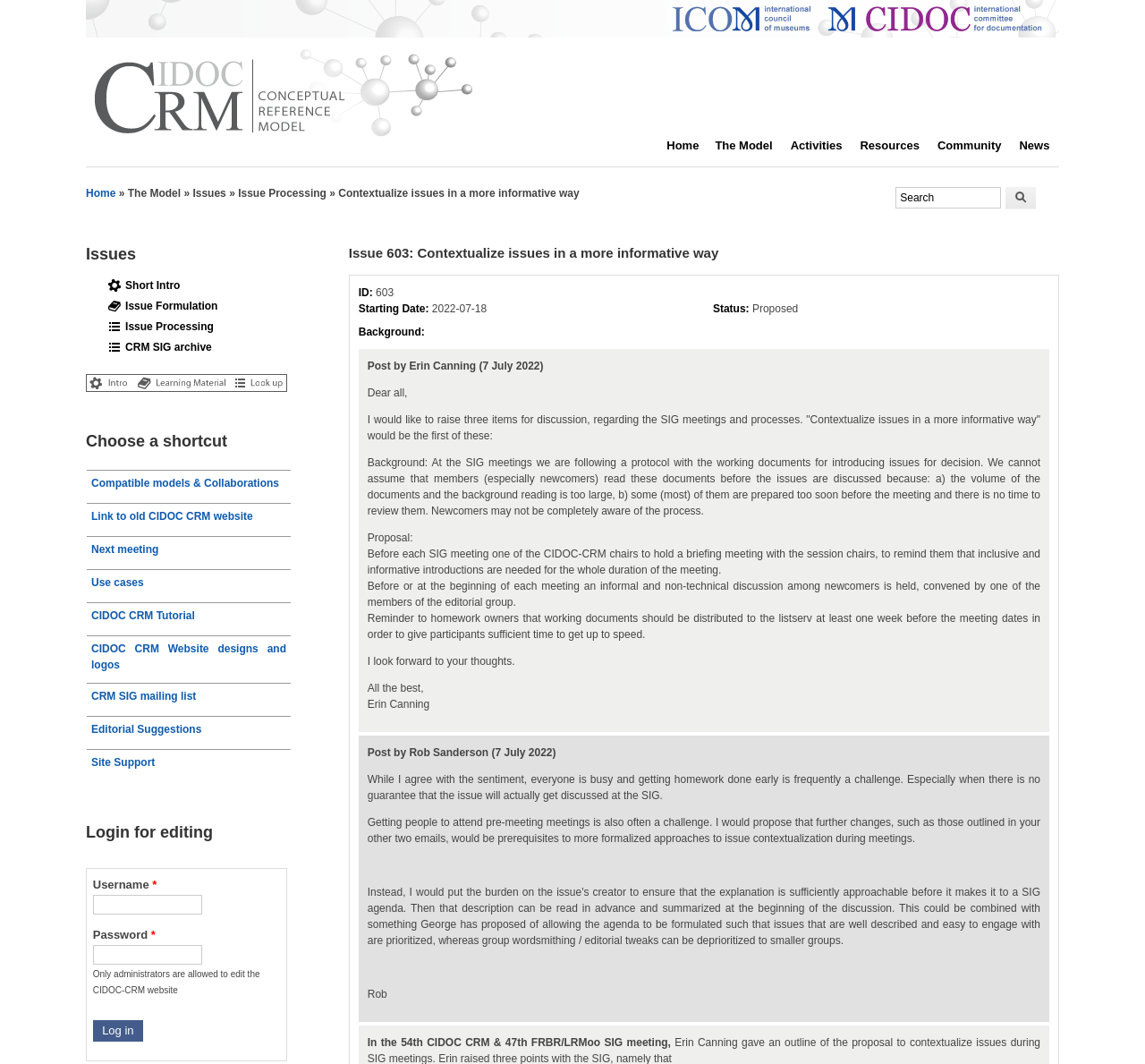Find the bounding box coordinates for the UI element that matches this description: "Issue Formulation".

[0.094, 0.282, 0.19, 0.294]